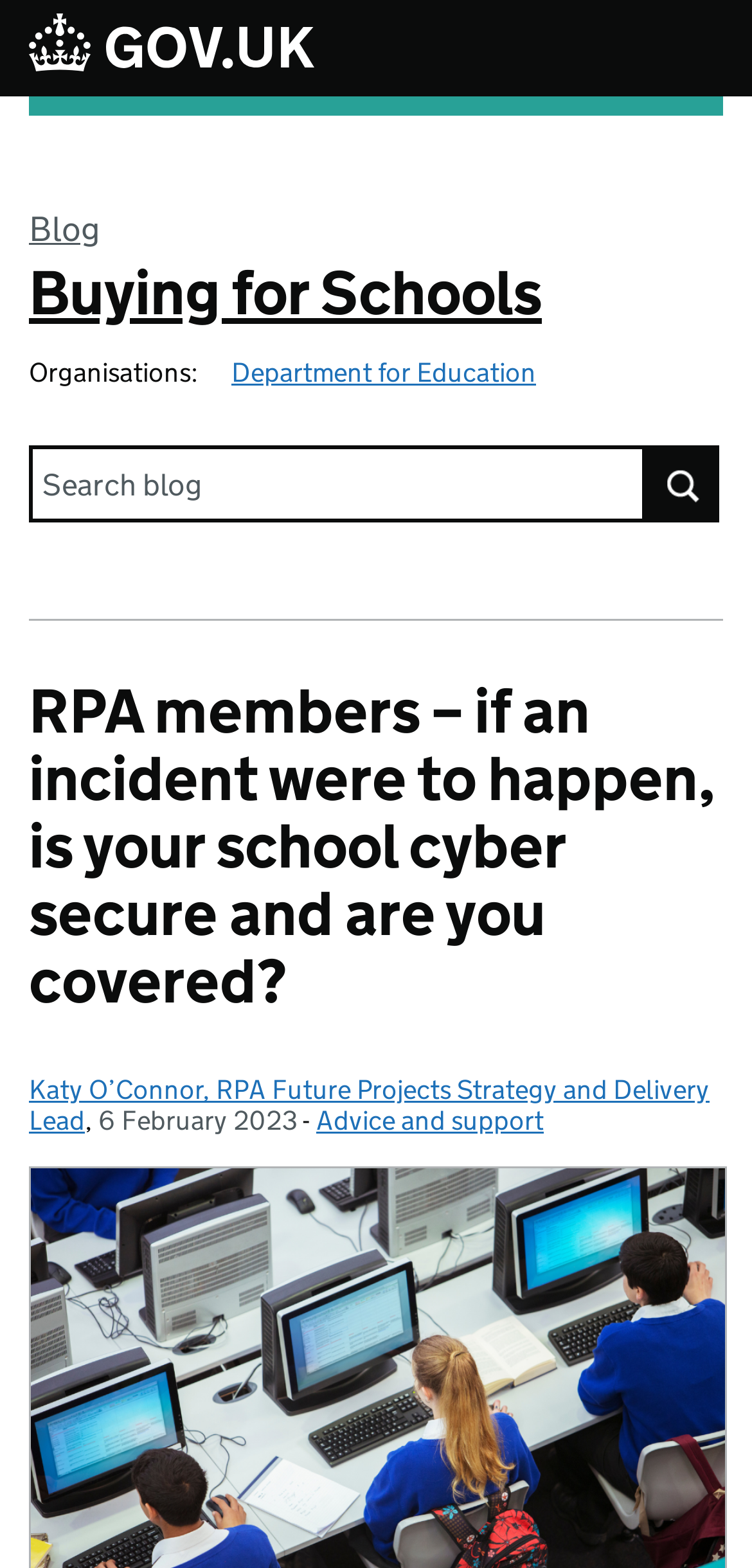Please identify the bounding box coordinates of the area I need to click to accomplish the following instruction: "Search for a topic".

[0.038, 0.284, 0.957, 0.339]